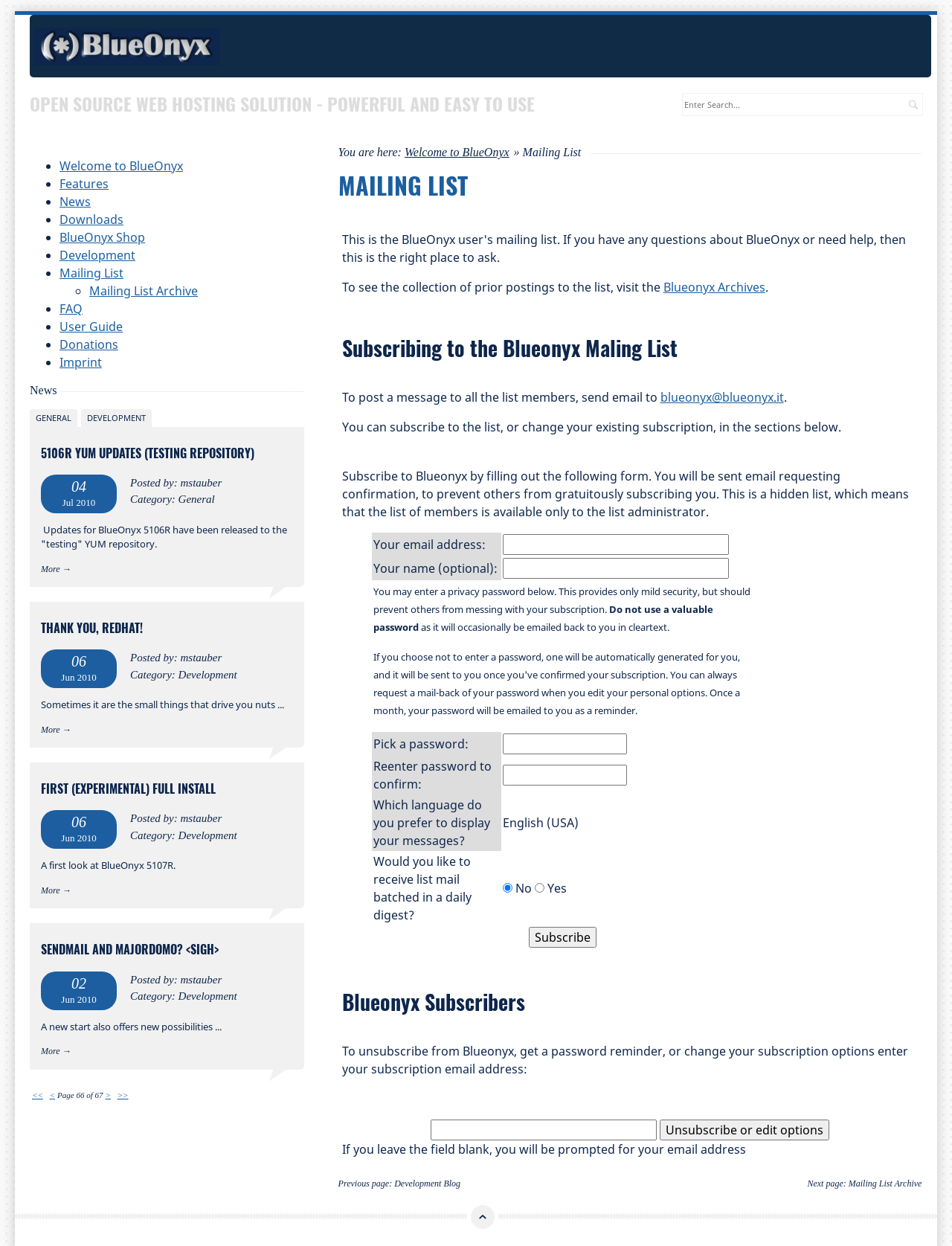How often will I receive a password reminder?
Please provide a single word or phrase as your answer based on the image.

Once a month